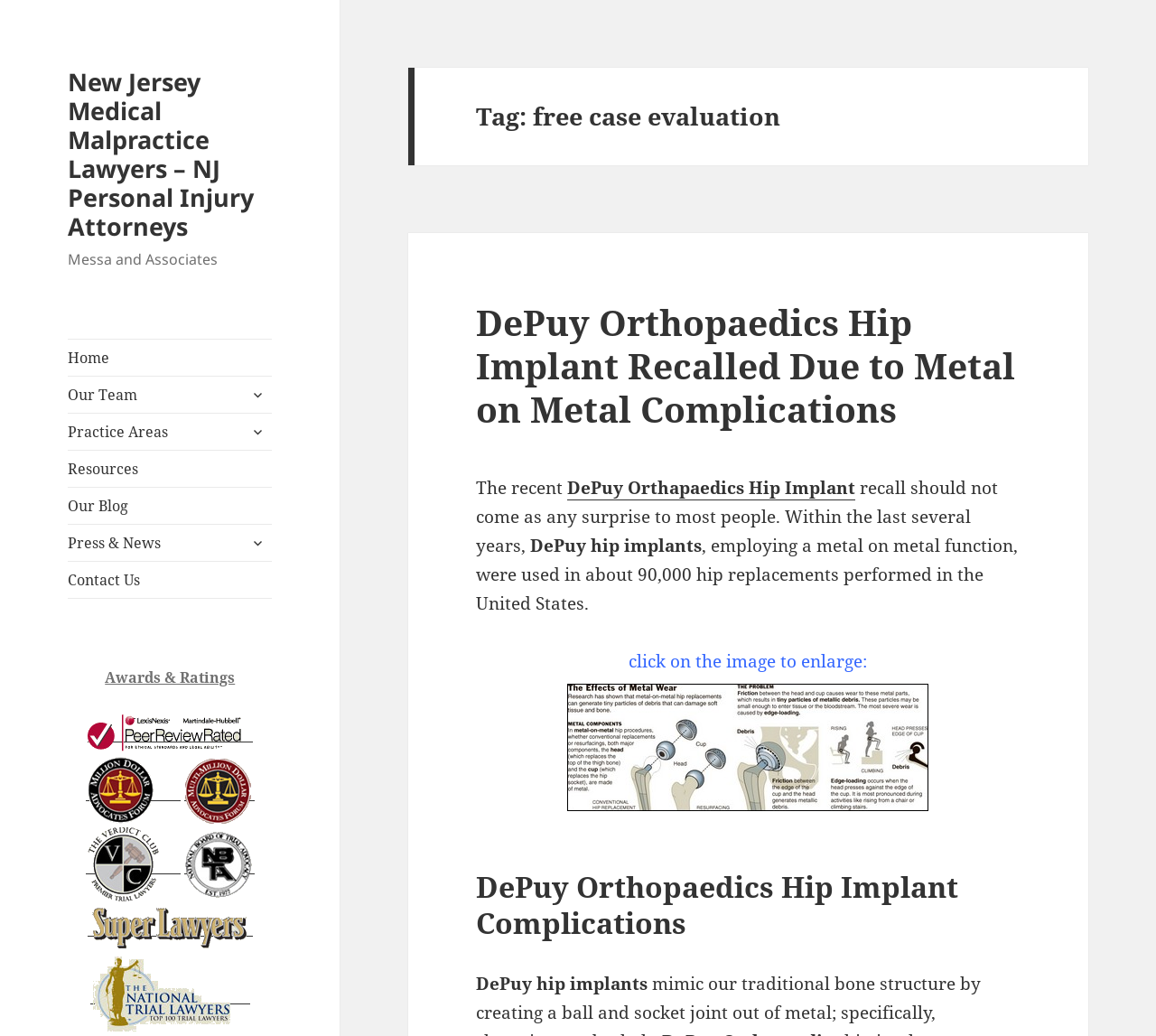Respond to the following question with a brief word or phrase:
What is the topic of the blog post?

DePuy Orthopaedics Hip Implant